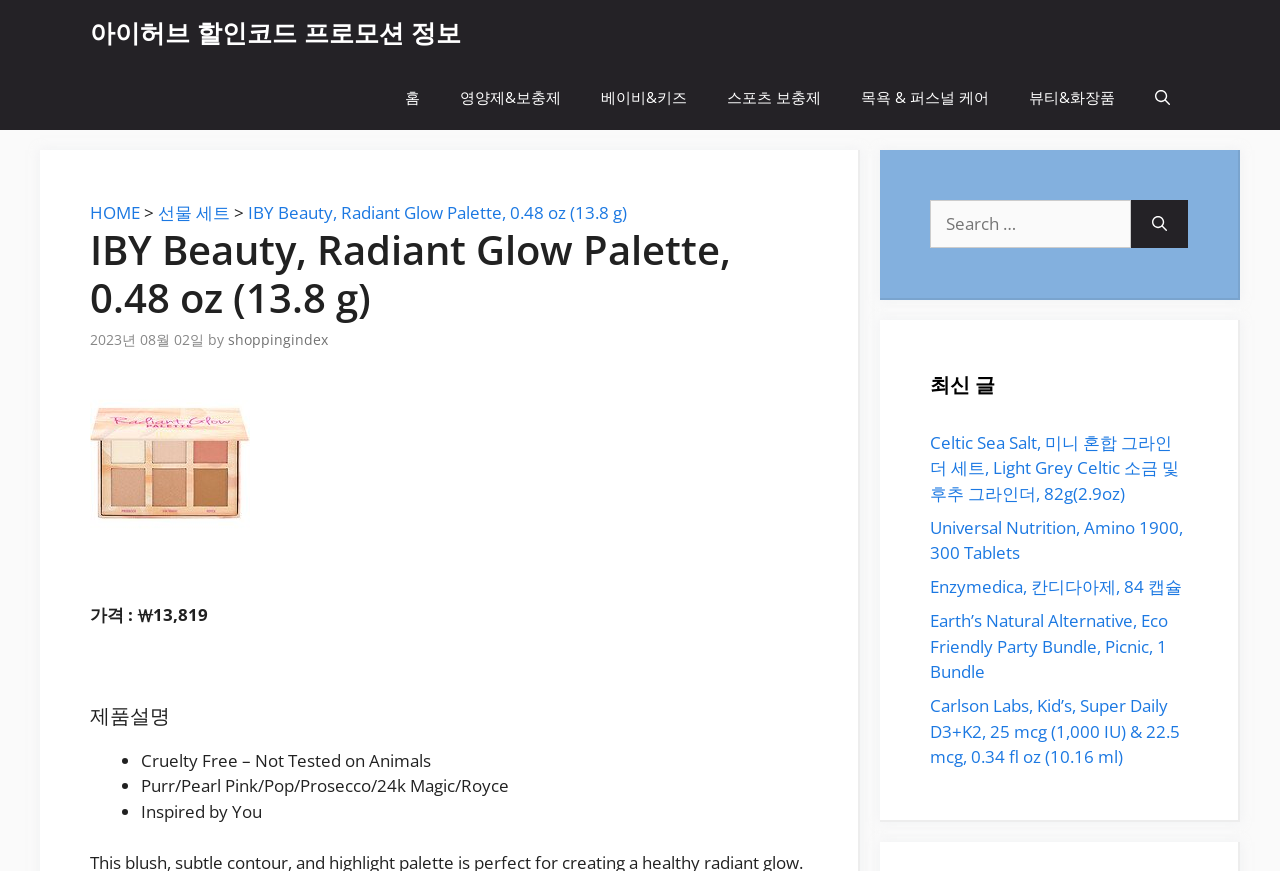Analyze the image and answer the question with as much detail as possible: 
What is the brand of the product?

I found the brand of the product by looking at the heading 'IBY Beauty, Radiant Glow Palette, 0.48 oz (13.8 g)' which is located at the top of the product description.